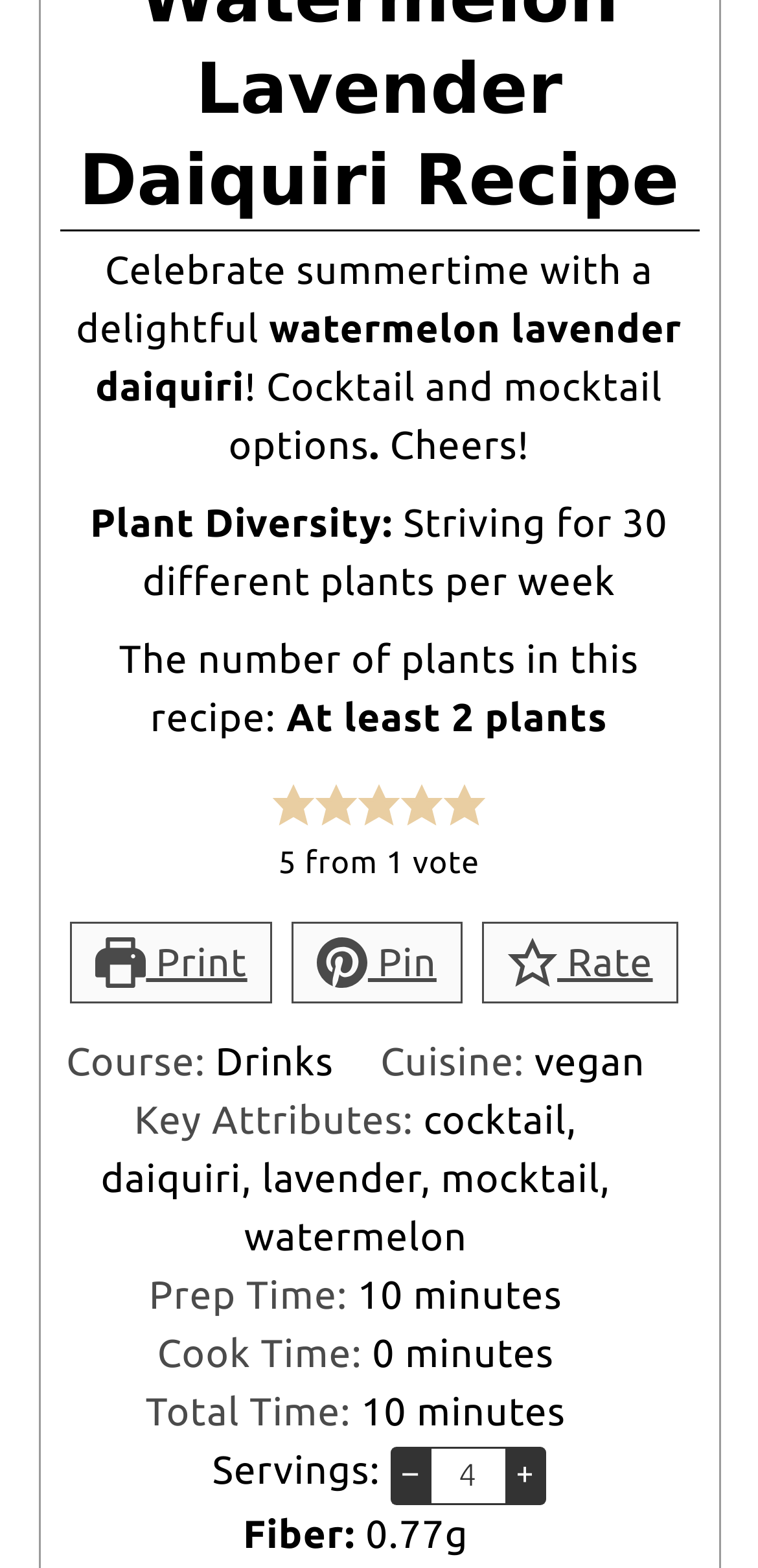Find the bounding box coordinates of the clickable area that will achieve the following instruction: "Rate the recipe".

[0.635, 0.588, 0.895, 0.64]